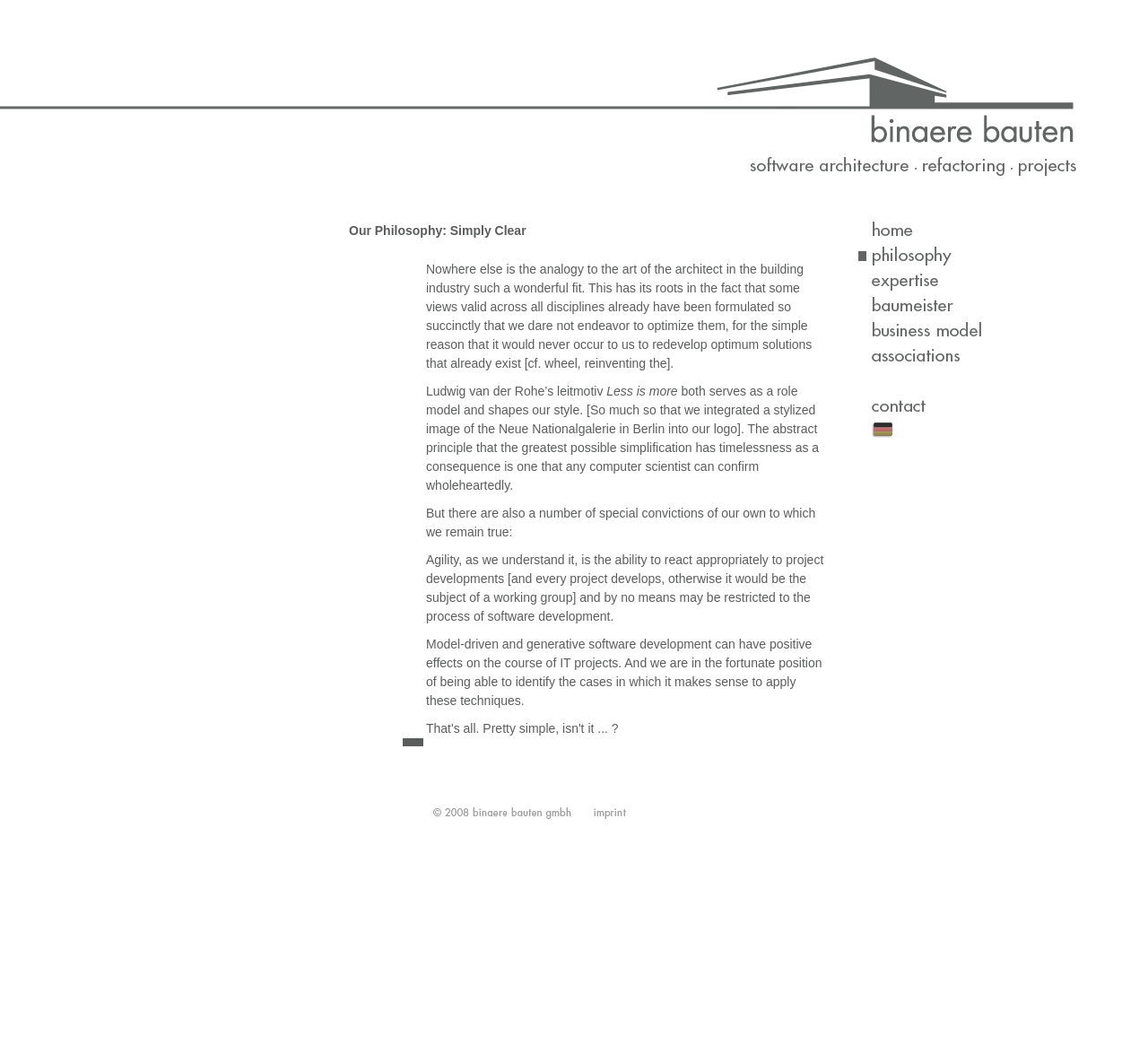Please analyze the image and provide a thorough answer to the question:
What is the benefit of model-driven software development?

The benefit of model-driven software development is that it can have positive effects on the course of IT projects as stated in the StaticText element with the text 'Model-driven and generative software development can have positive effects on the course of IT projects'.